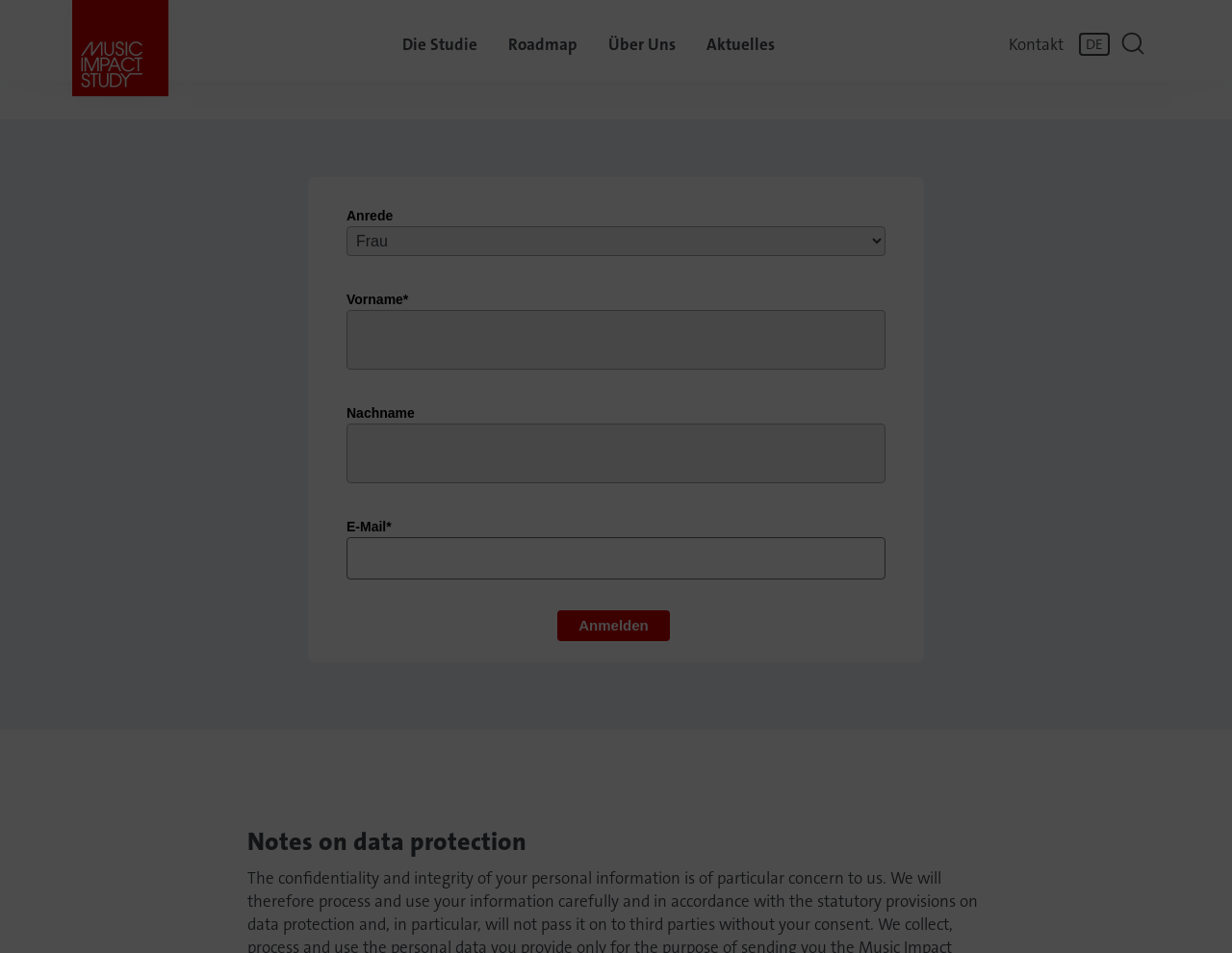How many input fields are there?
Using the image as a reference, give a one-word or short phrase answer.

5